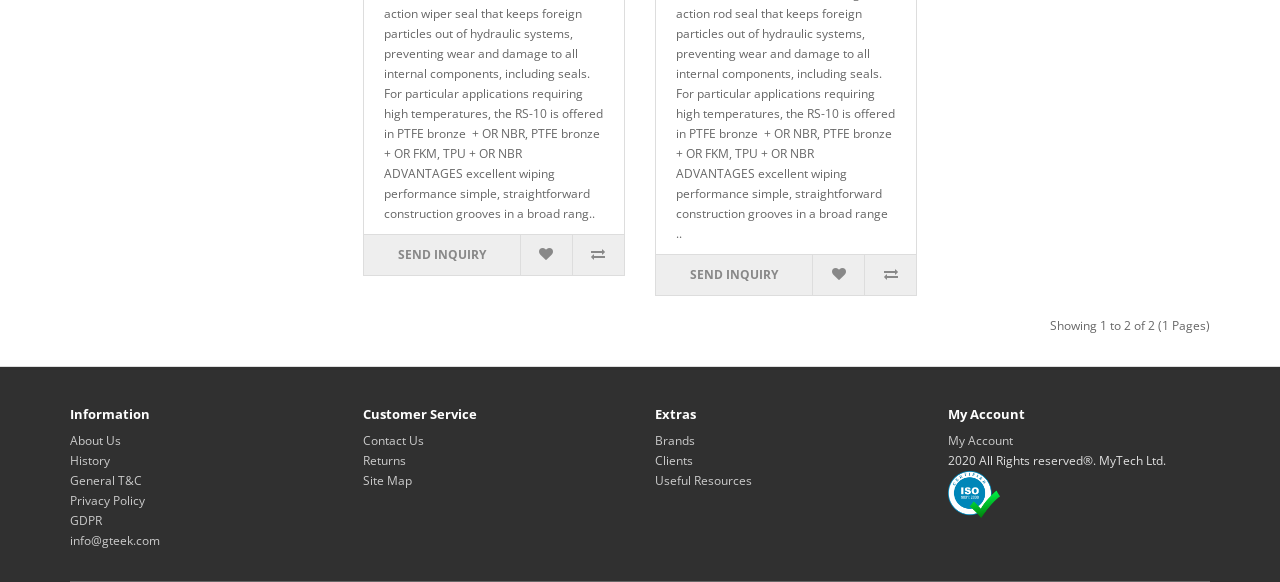Please identify the bounding box coordinates of the clickable area that will fulfill the following instruction: "Click the SEND INQUIRY button". The coordinates should be in the format of four float numbers between 0 and 1, i.e., [left, top, right, bottom].

[0.284, 0.404, 0.406, 0.472]